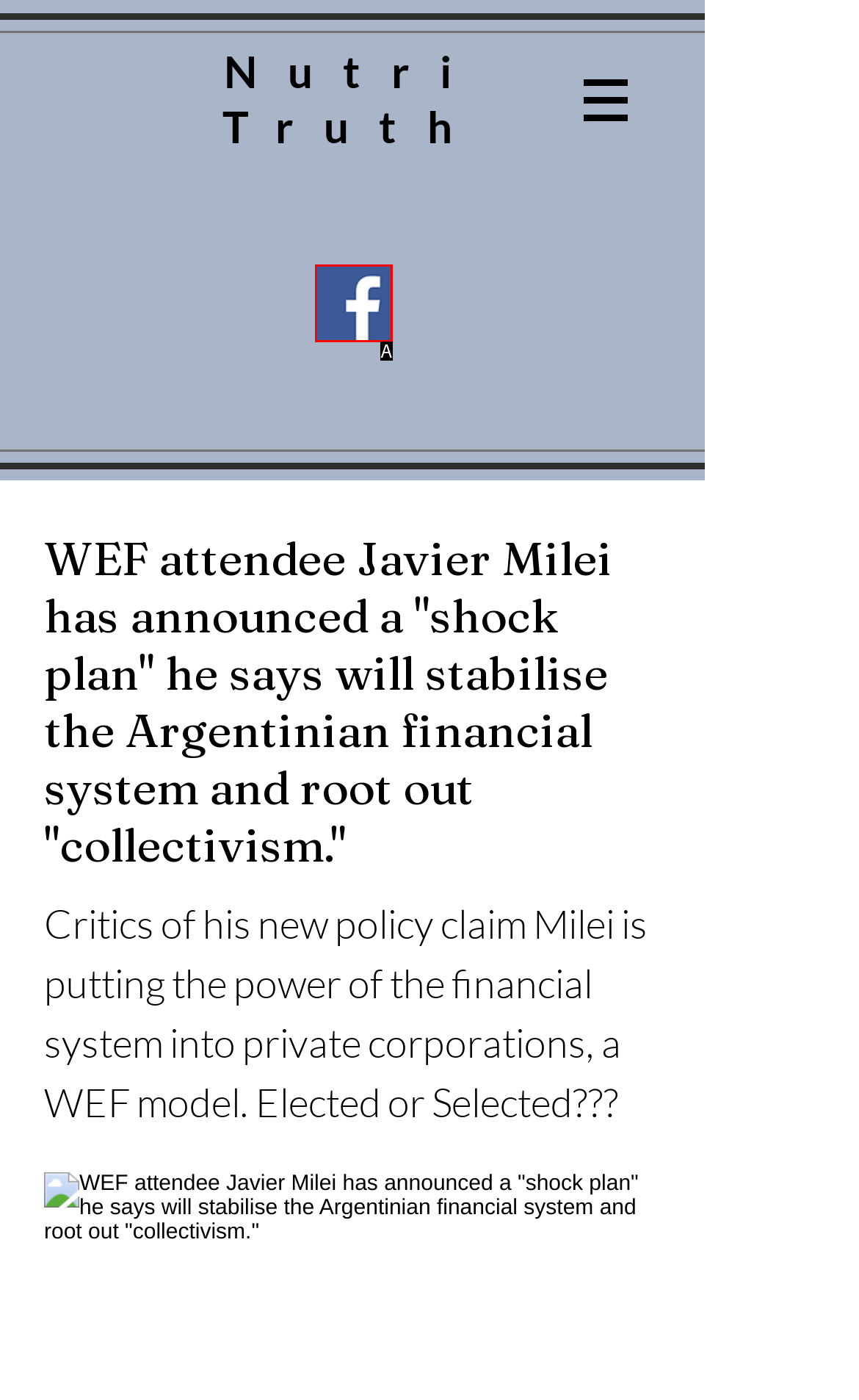Select the HTML element that fits the following description: Parkrun Australia
Provide the letter of the matching option.

None